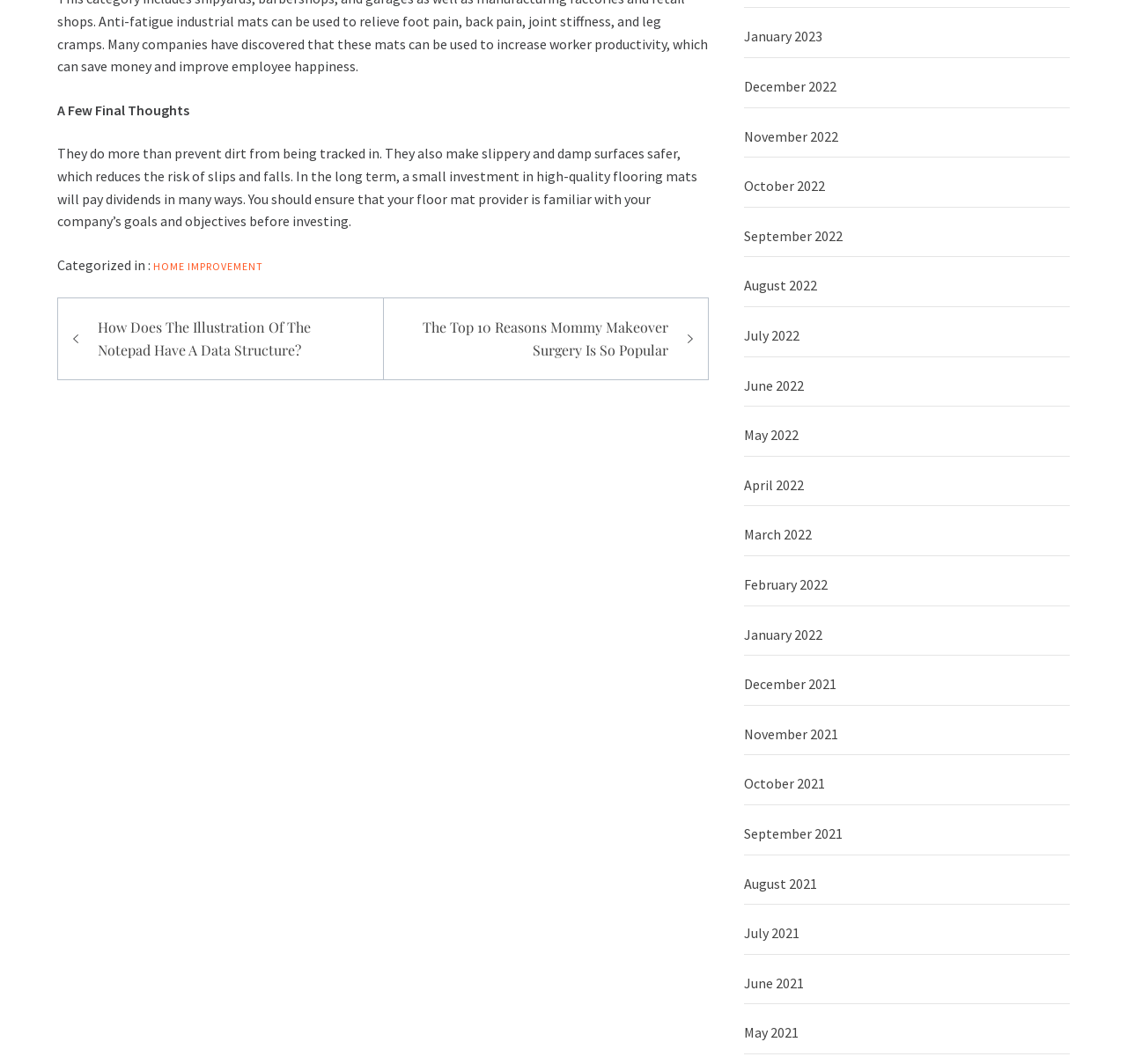Please find the bounding box coordinates of the element that must be clicked to perform the given instruction: "Go to 'January 2023' archive". The coordinates should be four float numbers from 0 to 1, i.e., [left, top, right, bottom].

[0.66, 0.016, 0.949, 0.055]